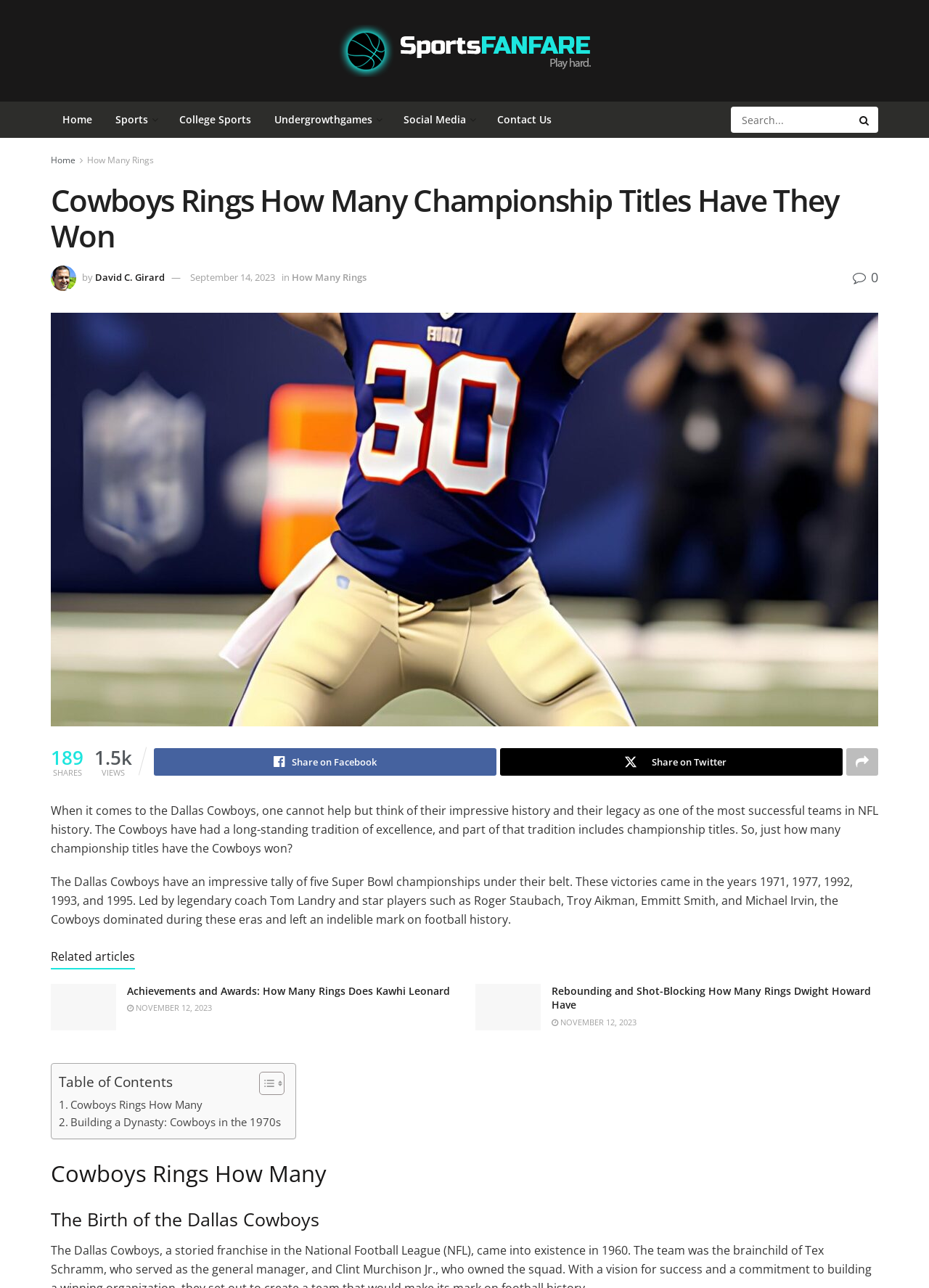Could you specify the bounding box coordinates for the clickable section to complete the following instruction: "Go to Home page"?

[0.055, 0.079, 0.112, 0.107]